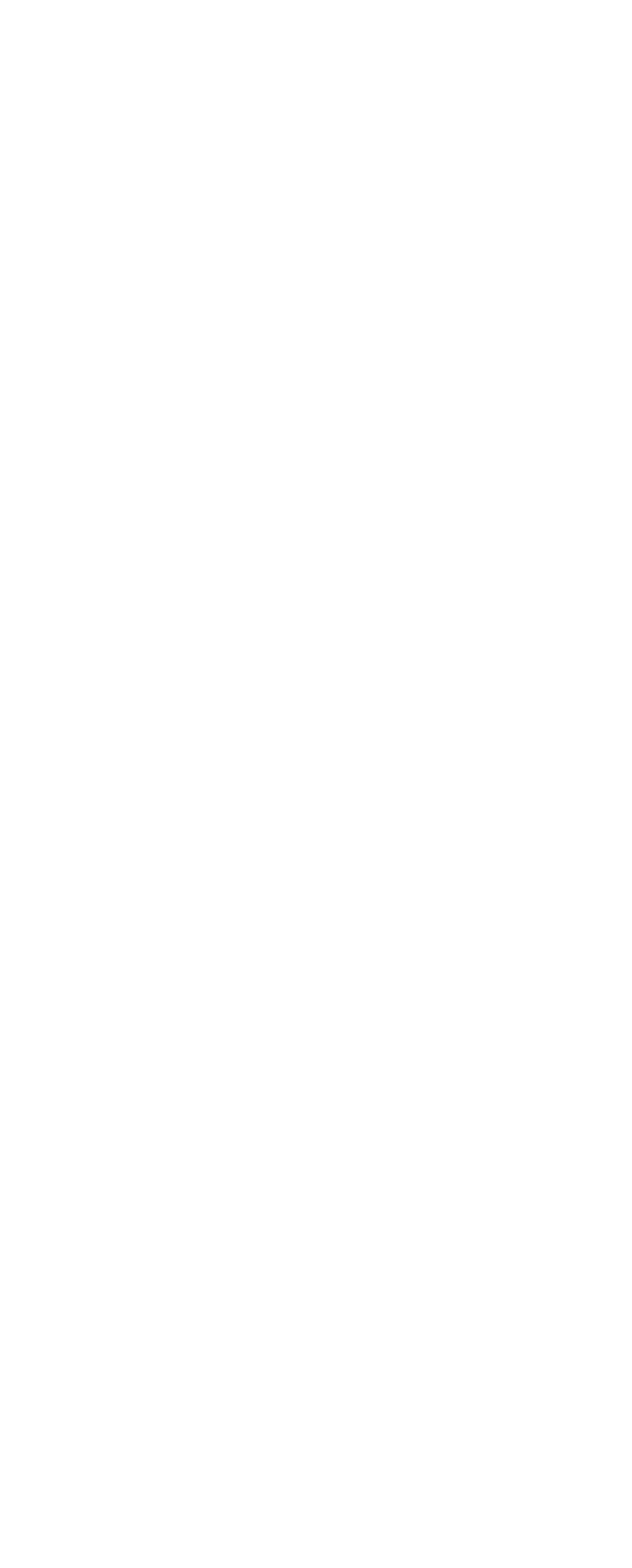For the following element description, predict the bounding box coordinates in the format (top-left x, top-left y, bottom-right x, bottom-right y). All values should be floating point numbers between 0 and 1. Description: us federal reserve

[0.04, 0.743, 0.955, 0.805]